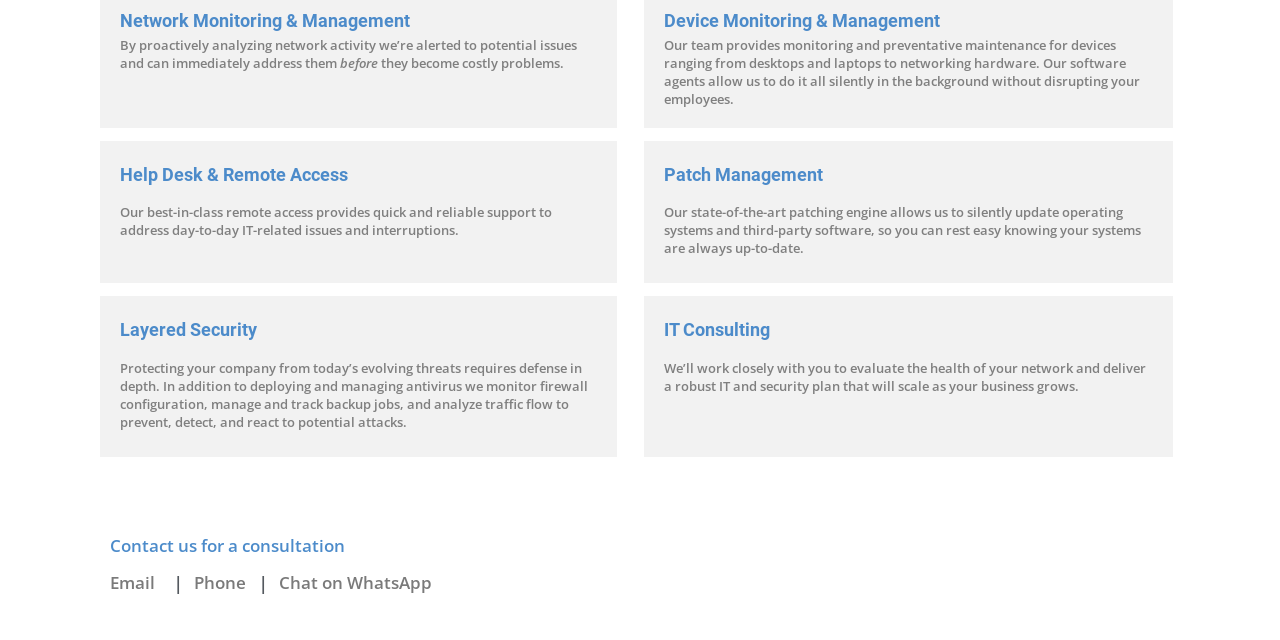Determine the bounding box for the HTML element described here: "Email". The coordinates should be given as [left, top, right, bottom] with each number being a float between 0 and 1.

[0.086, 0.892, 0.121, 0.928]